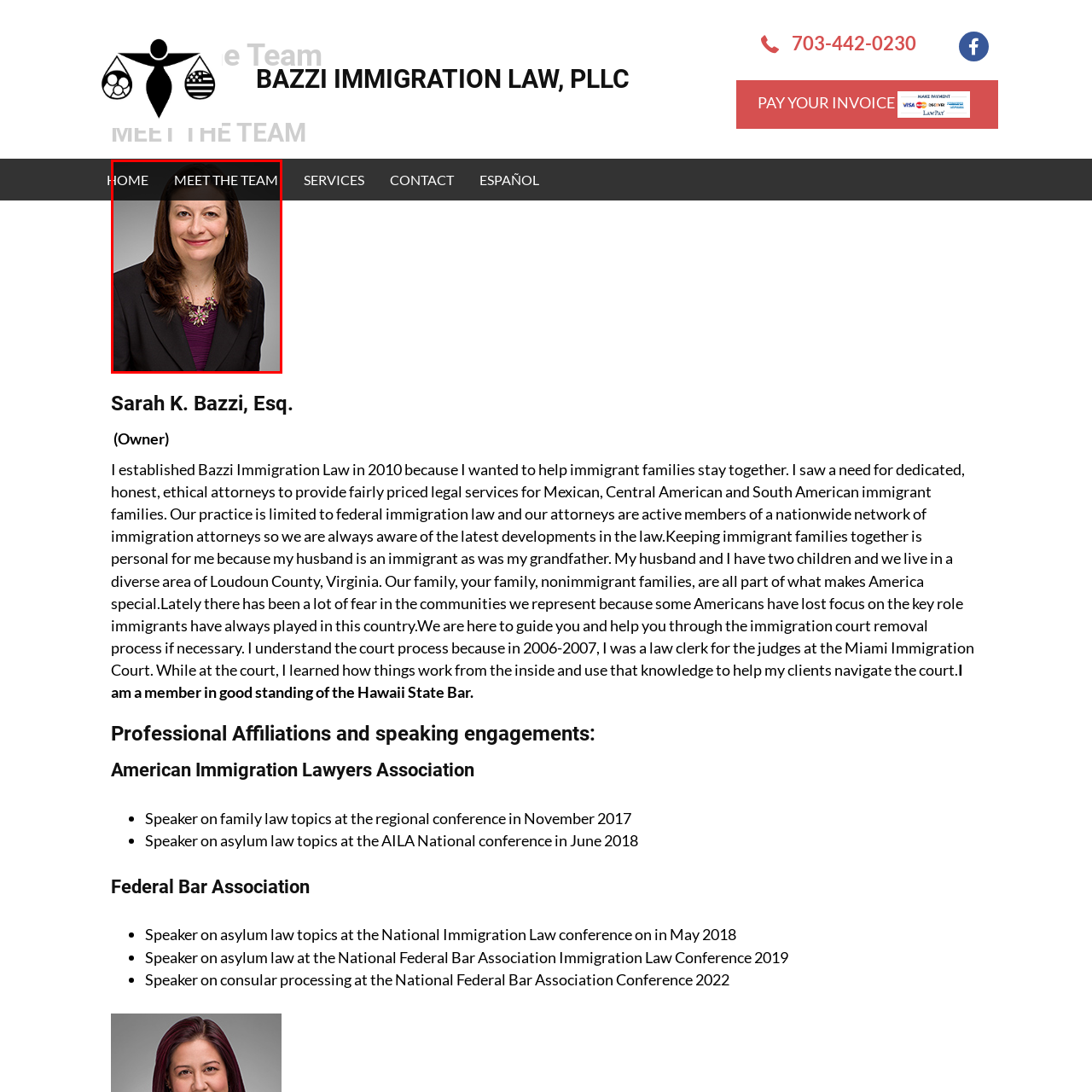Generate a detailed caption for the image within the red outlined area.

The image features Sarah K. Bazzi, Esq., the owner of Bazzi Immigration Law, PLLC. She is presented in a professional setting, wearing a tailored black blazer over a purple blouse, complemented with a distinctive necklace that adds a touch of elegance. With a friendly smile, she exudes confidence and approachability, reflecting her commitment to supporting immigrant families. This photo is part of the "Meet The Team" section on the firm’s website, which highlights her expertise and dedication to providing ethical and affordable legal services in immigration law since 2010.